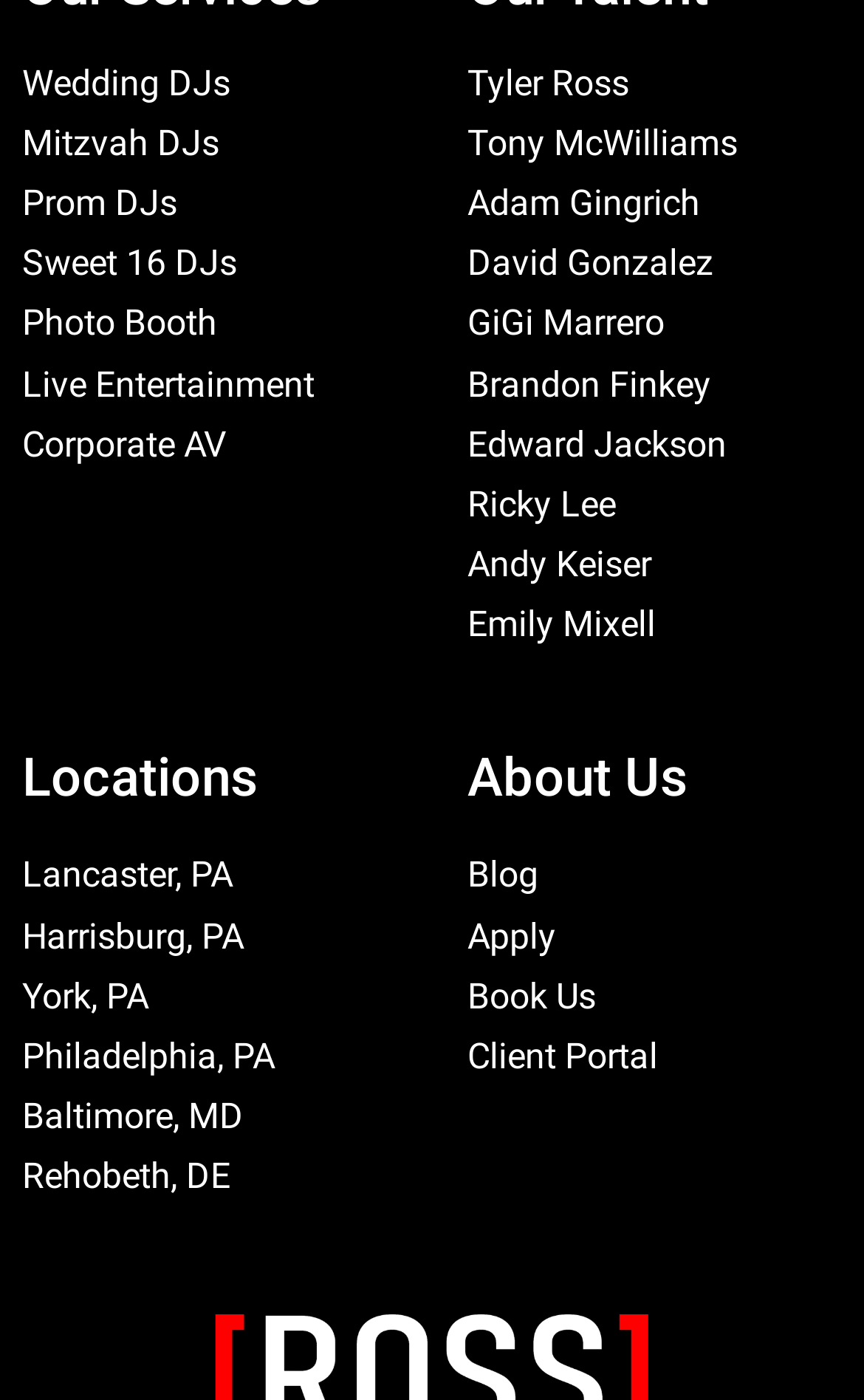Show the bounding box coordinates of the element that should be clicked to complete the task: "Click on the booking engine link".

None